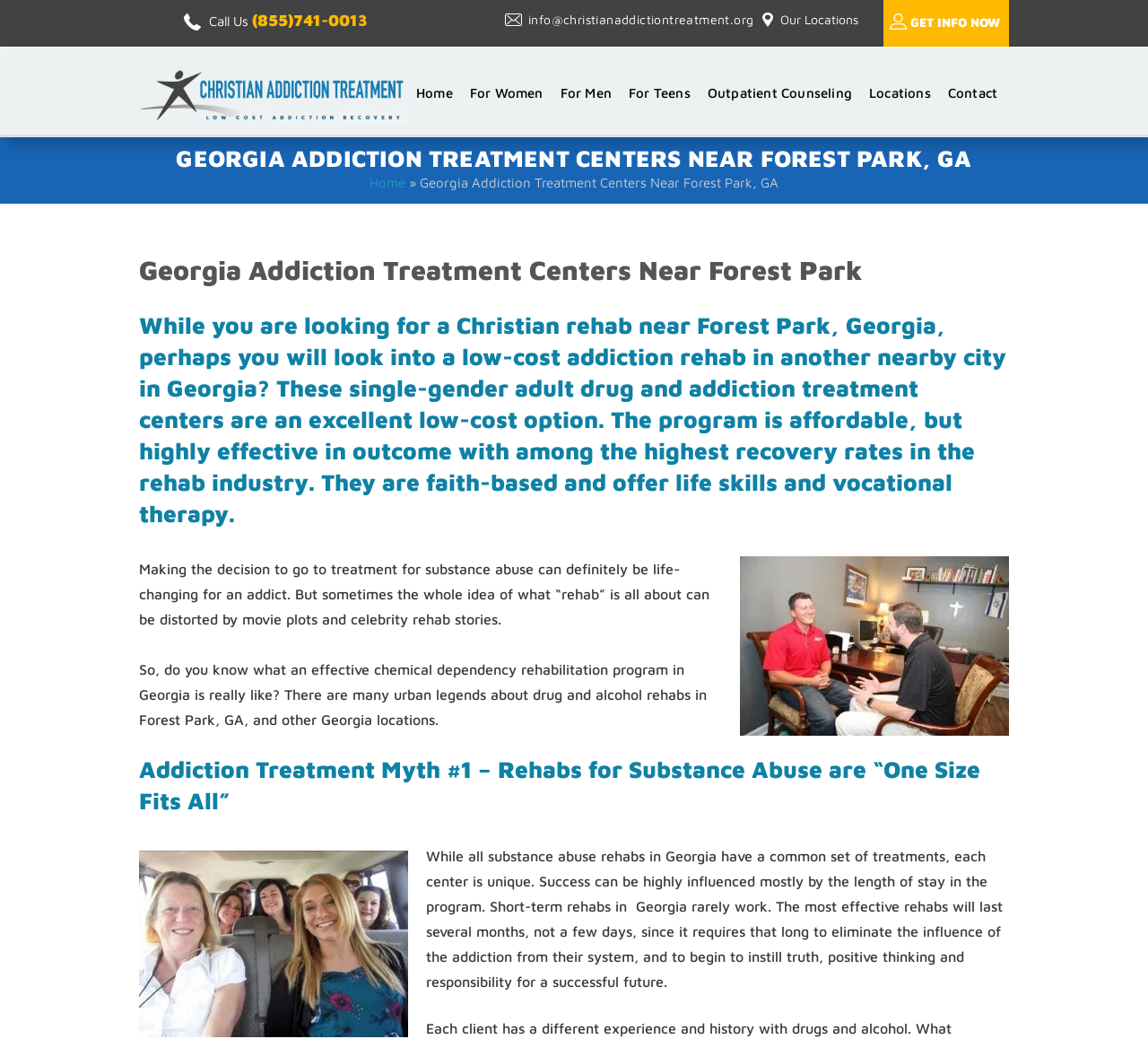Identify the bounding box coordinates of the region that should be clicked to execute the following instruction: "Call the phone number".

[0.22, 0.01, 0.32, 0.028]